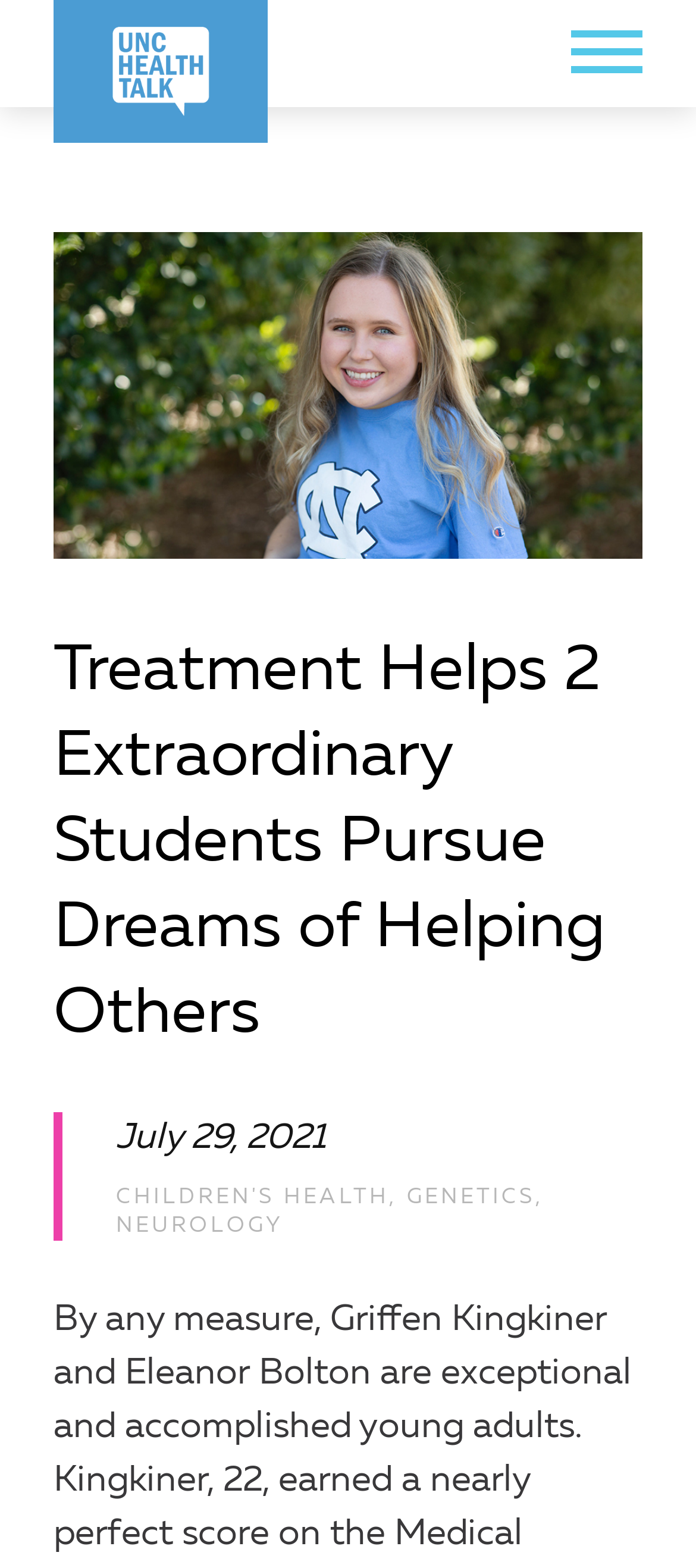Identify the first-level heading on the webpage and generate its text content.

Treatment Helps 2 Extraordinary Students Pursue Dreams of Helping Others